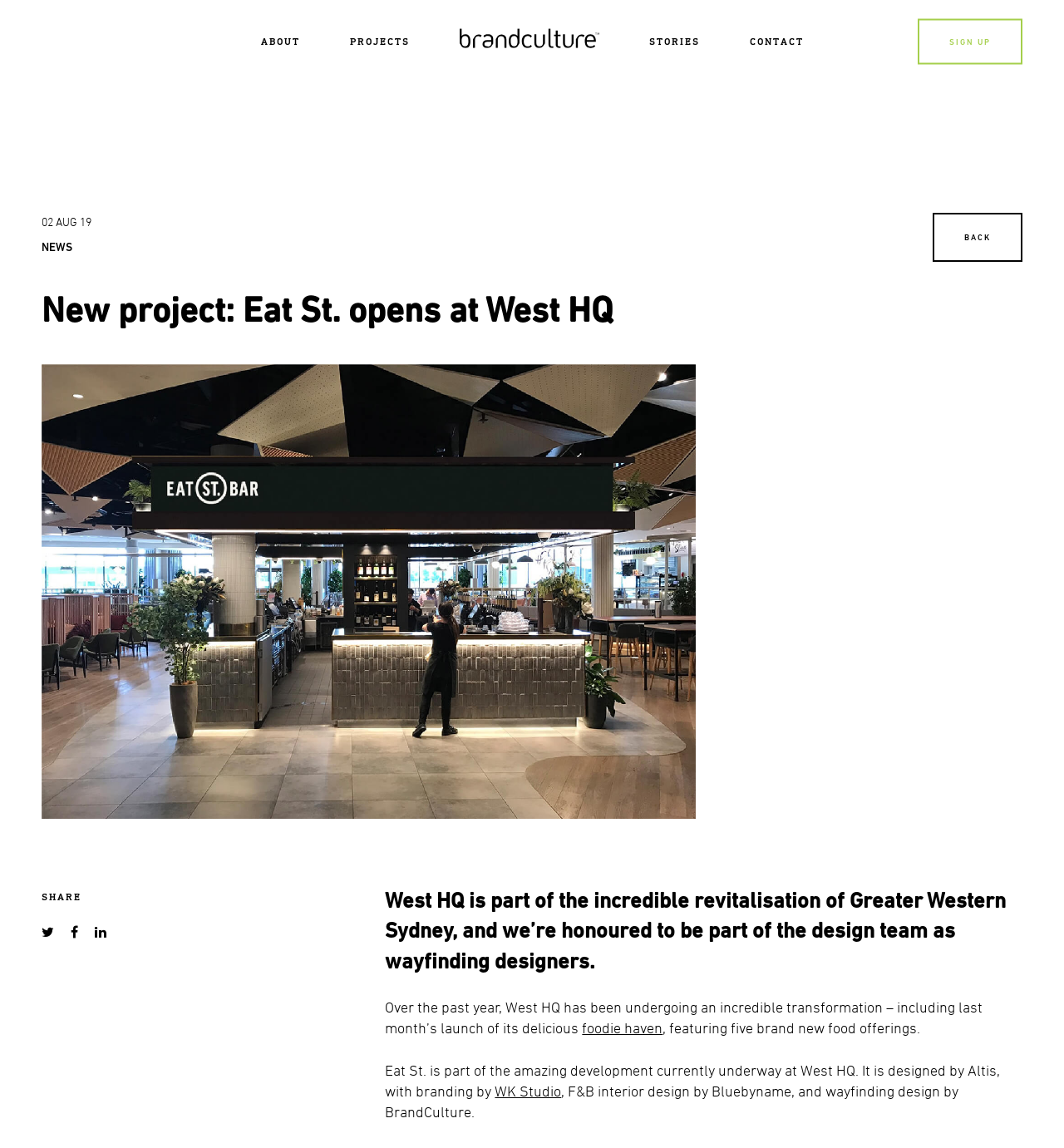Please determine the bounding box coordinates of the element's region to click for the following instruction: "Click on SIGN UP".

[0.862, 0.016, 0.961, 0.056]